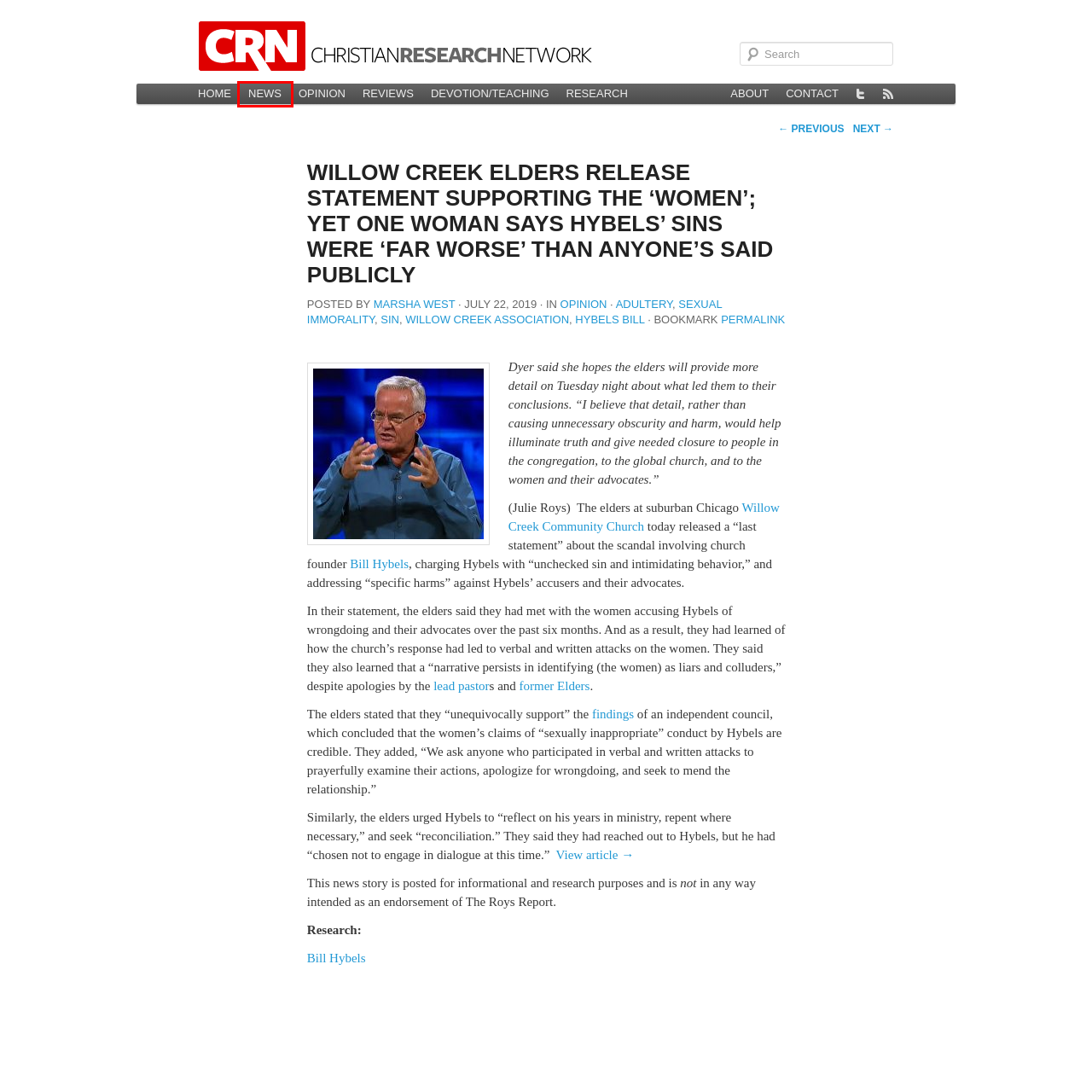You are provided a screenshot of a webpage featuring a red bounding box around a UI element. Choose the webpage description that most accurately represents the new webpage after clicking the element within the red bounding box. Here are the candidates:
A. Devotion/Teaching | Christian Research Network
B. Adultery | Topics | Christian Research Network
C. bill hybels | Search Results  | Christian Research Network
D. News | Christian Research Network
E. Contact CRN | Christian Research Network
F. Reviews | Christian Research Network
G. We love Jesus, His Gospel, and His Church | Christian Research Network
H. Opinion | Christian Research Network

D